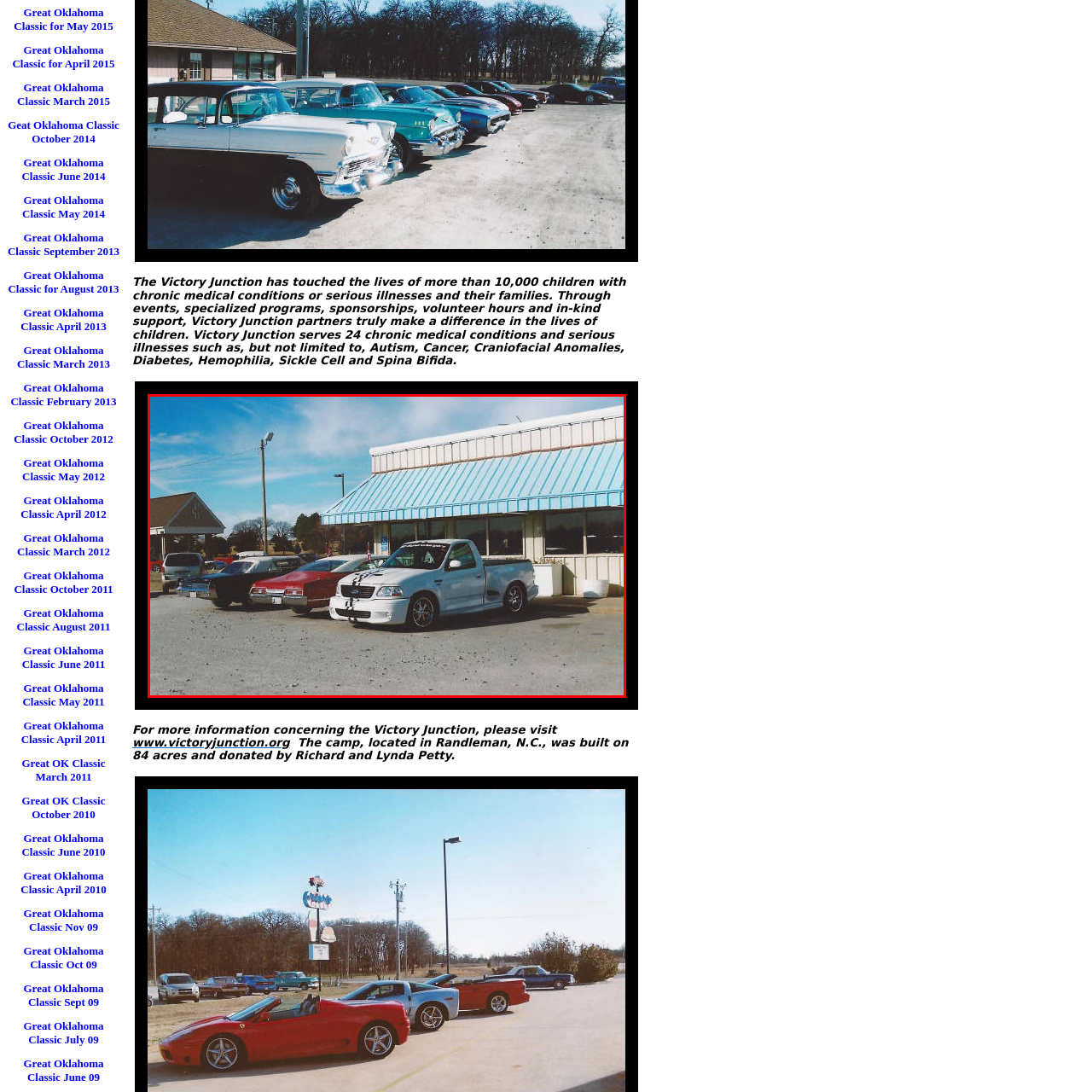What type of establishment is the building?
Observe the image within the red bounding box and generate a detailed answer, ensuring you utilize all relevant visual cues.

The caption suggests that the building is a diner or convenience store type establishment, which is inferred from the casual and relaxed atmosphere depicted in the scene.